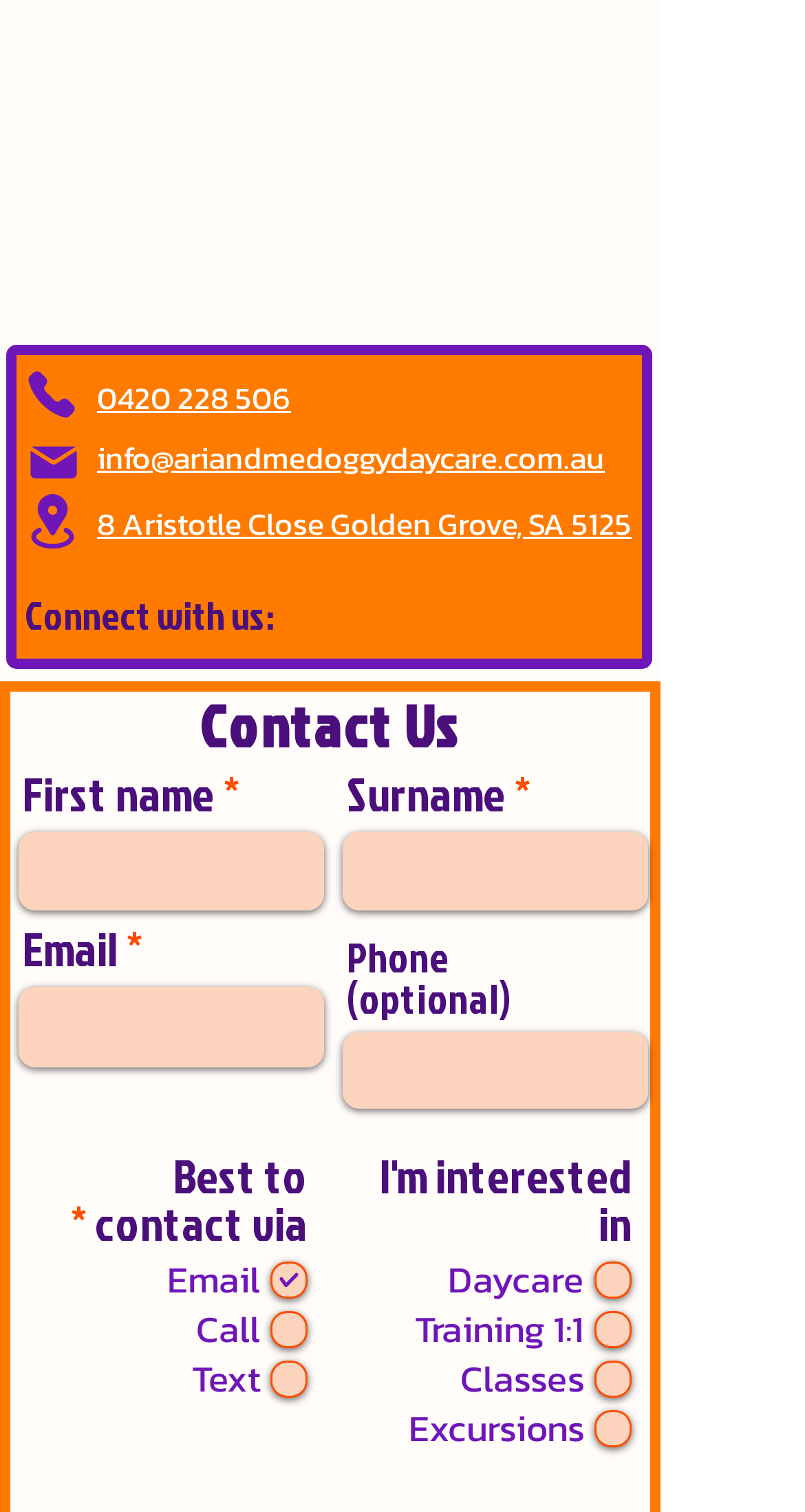Please identify the bounding box coordinates of the element on the webpage that should be clicked to follow this instruction: "Contact skip hire service". The bounding box coordinates should be given as four float numbers between 0 and 1, formatted as [left, top, right, bottom].

None